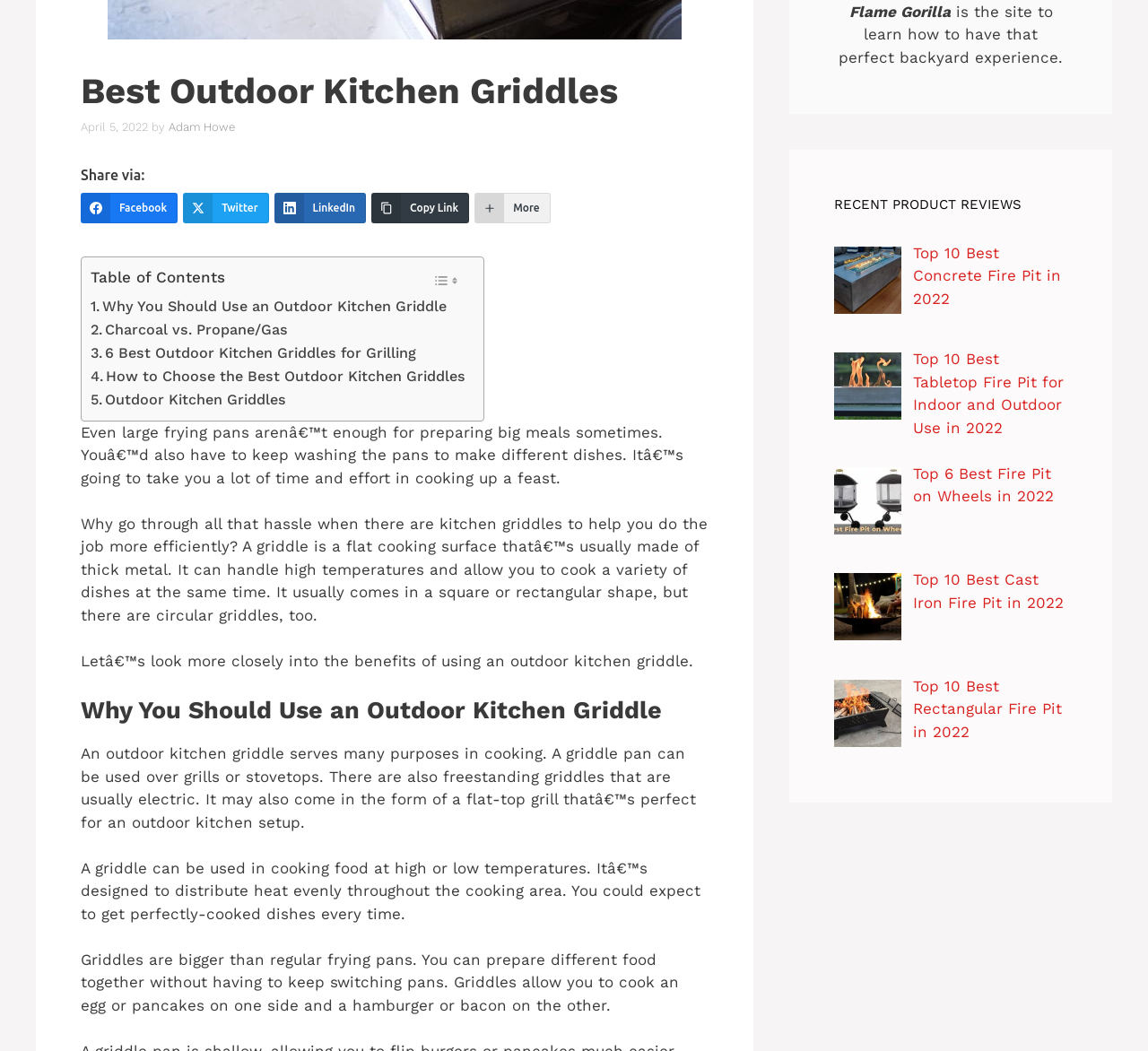Bounding box coordinates are specified in the format (top-left x, top-left y, bottom-right x, bottom-right y). All values are floating point numbers bounded between 0 and 1. Please provide the bounding box coordinate of the region this sentence describes: More

None